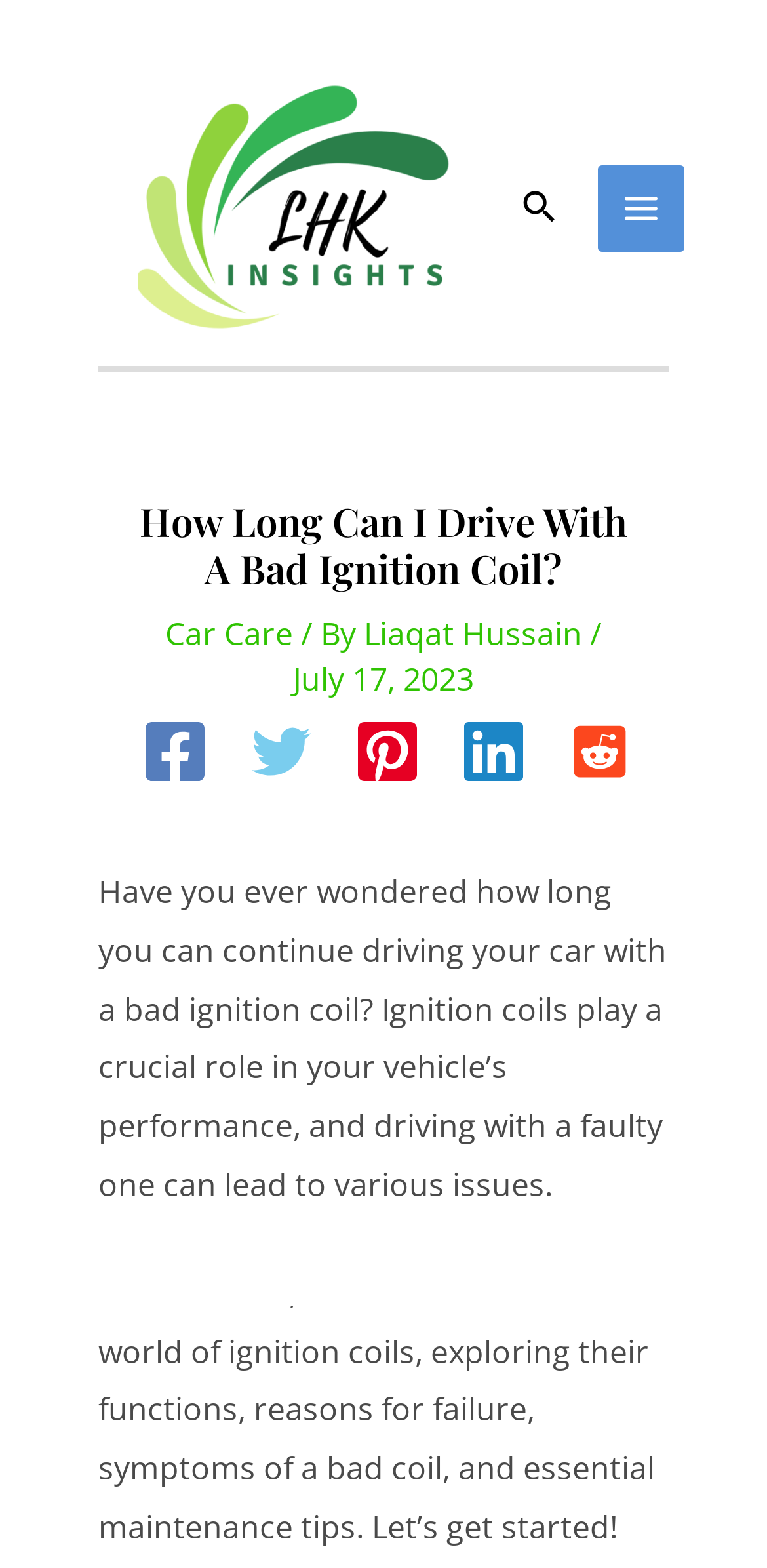Extract the text of the main heading from the webpage.

How Long Can I Drive With A Bad Ignition Coil?